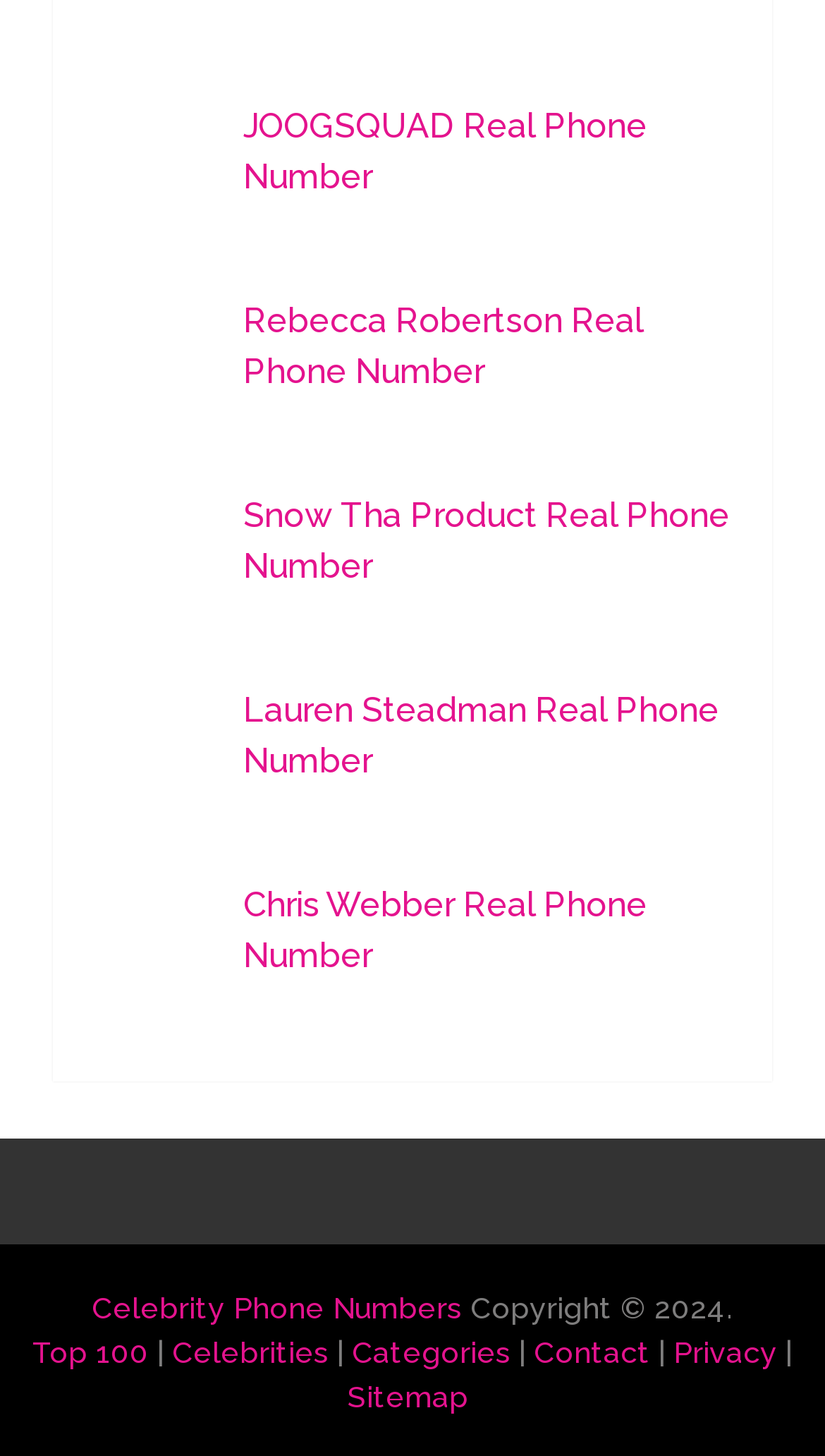Extract the bounding box coordinates for the described element: "JOOGSQUAD Real Phone Number". The coordinates should be represented as four float numbers between 0 and 1: [left, top, right, bottom].

[0.115, 0.07, 0.885, 0.139]